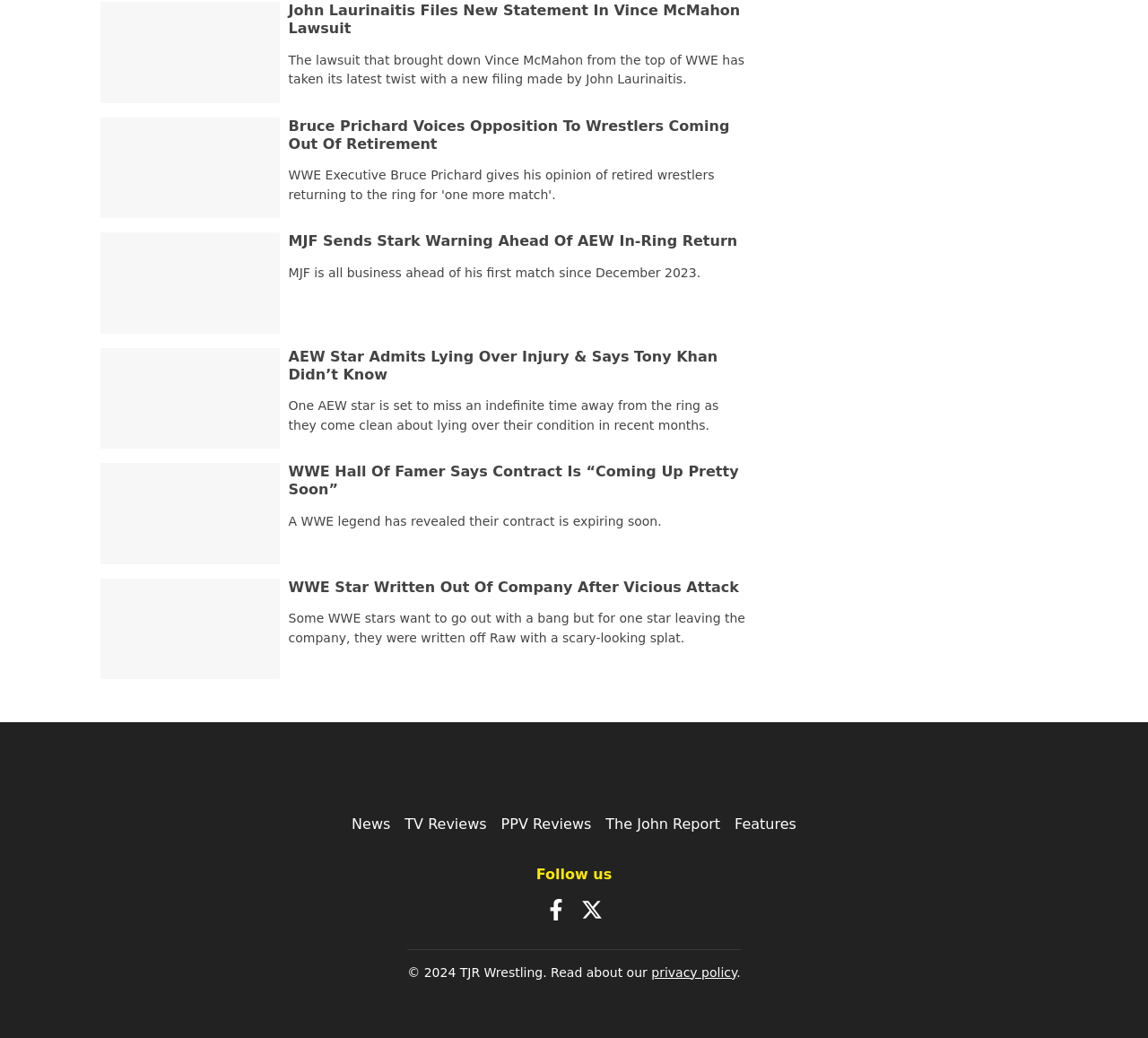Specify the bounding box coordinates for the region that must be clicked to perform the given instruction: "View the latest news about WWE Hall Of Famer".

[0.251, 0.446, 0.643, 0.48]